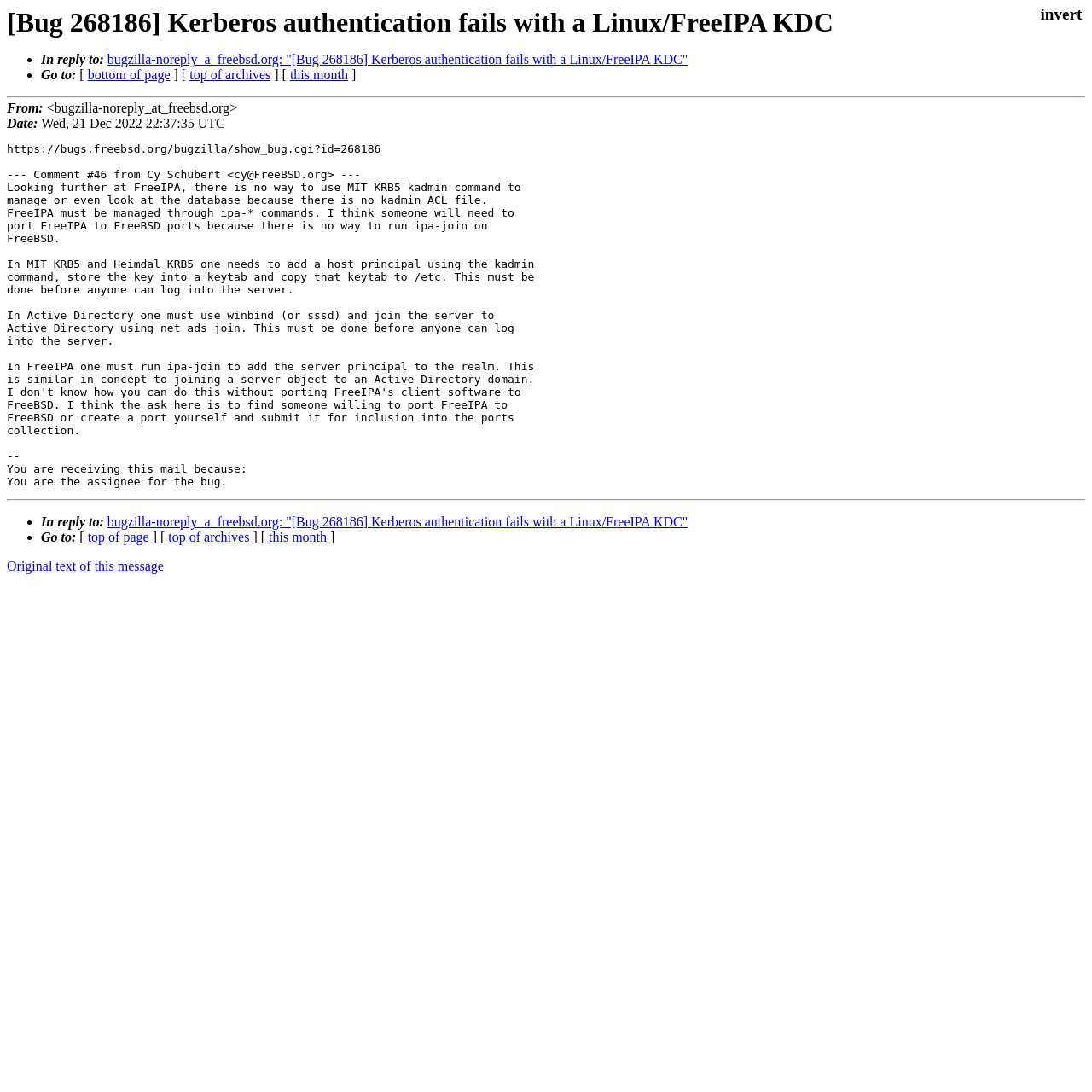What is the purpose of the 'Original text of this message' link? Refer to the image and provide a one-word or short phrase answer.

to view original message